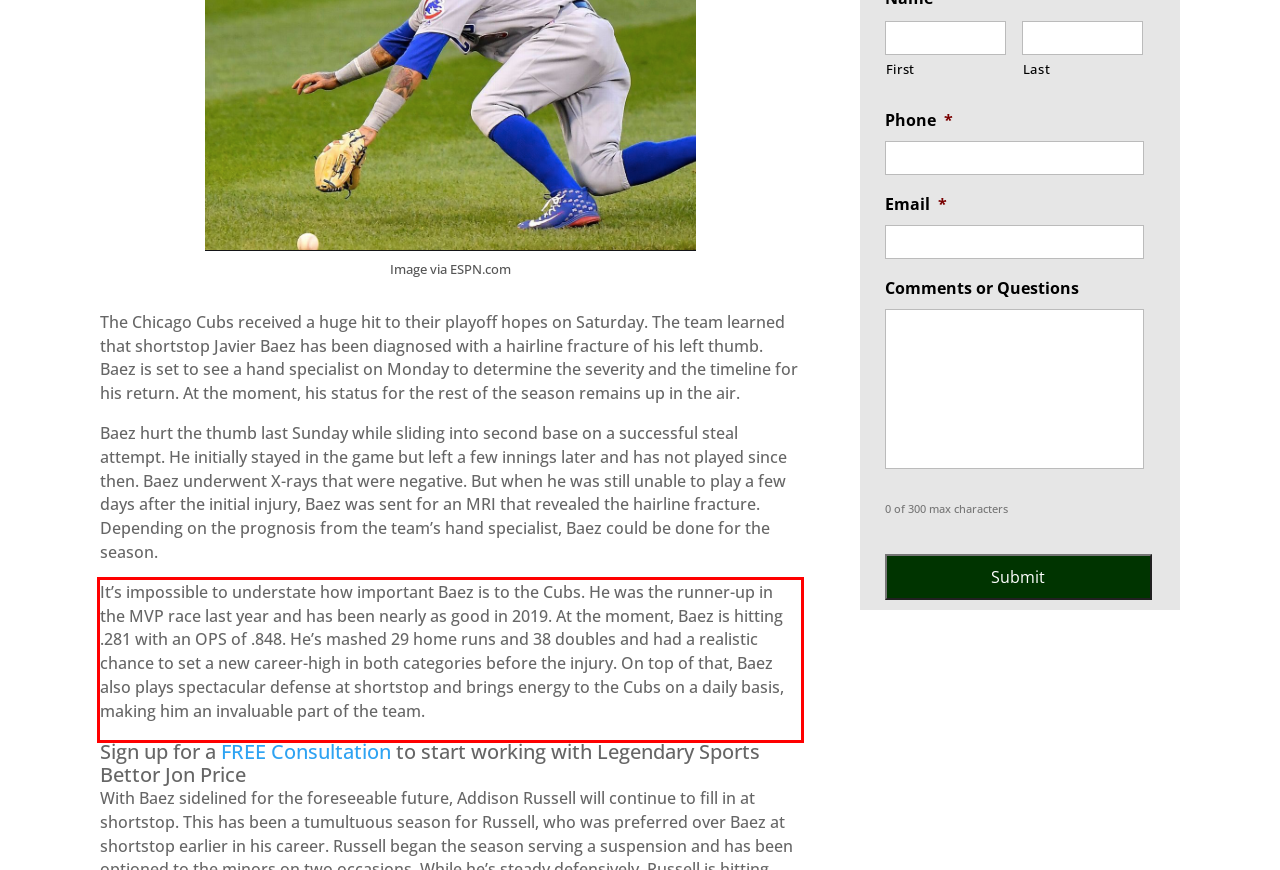You are presented with a webpage screenshot featuring a red bounding box. Perform OCR on the text inside the red bounding box and extract the content.

It’s impossible to understate how important Baez is to the Cubs. He was the runner-up in the MVP race last year and has been nearly as good in 2019. At the moment, Baez is hitting .281 with an OPS of .848. He’s mashed 29 home runs and 38 doubles and had a realistic chance to set a new career-high in both categories before the injury. On top of that, Baez also plays spectacular defense at shortstop and brings energy to the Cubs on a daily basis, making him an invaluable part of the team.